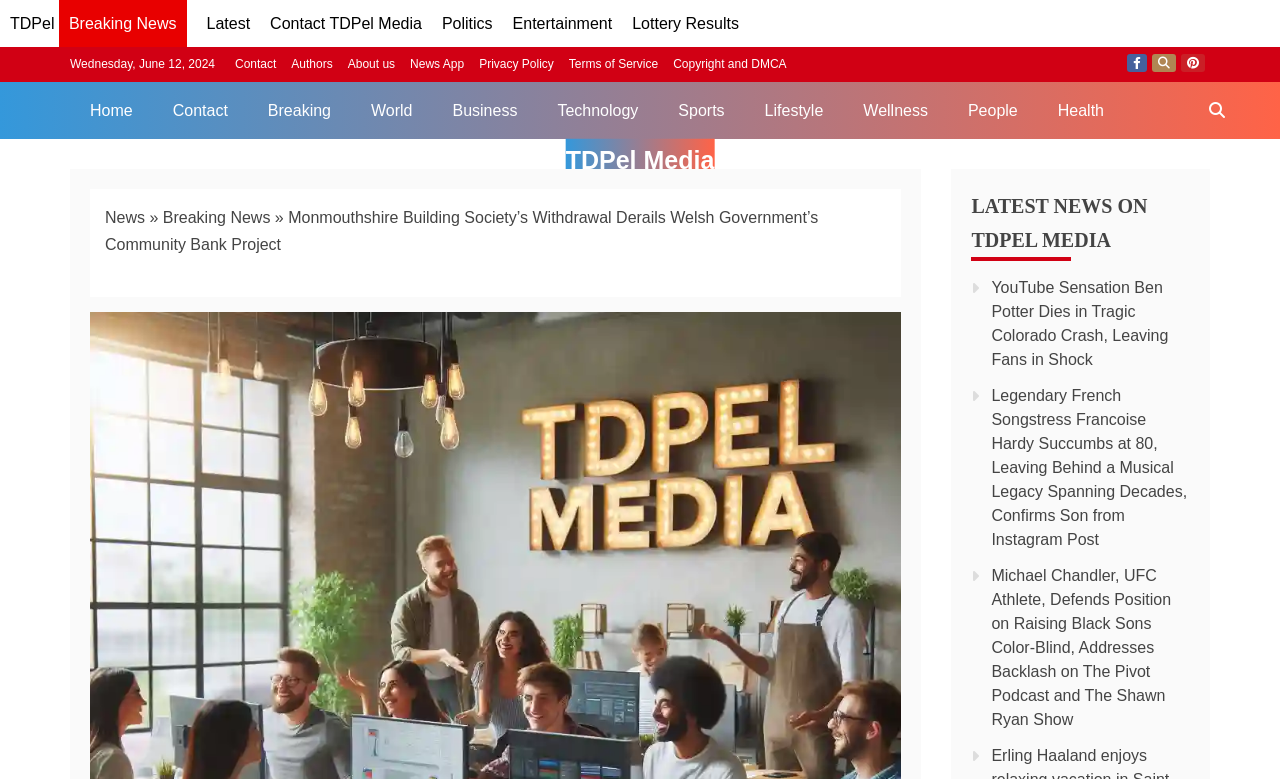Indicate the bounding box coordinates of the element that needs to be clicked to satisfy the following instruction: "Search on TDPel Media". The coordinates should be four float numbers between 0 and 1, i.e., [left, top, right, bottom].

[0.933, 0.105, 0.969, 0.178]